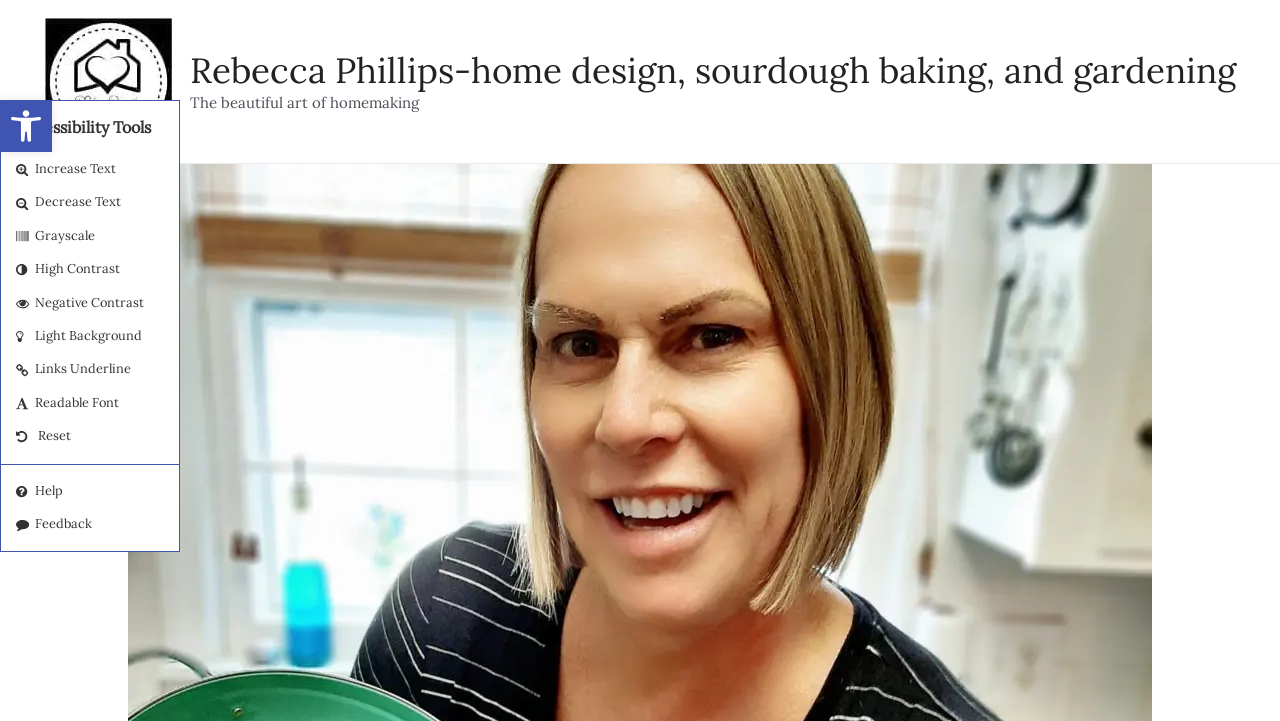Provide the bounding box coordinates for the area that should be clicked to complete the instruction: "Open accessibility tools".

[0.0, 0.139, 0.041, 0.211]